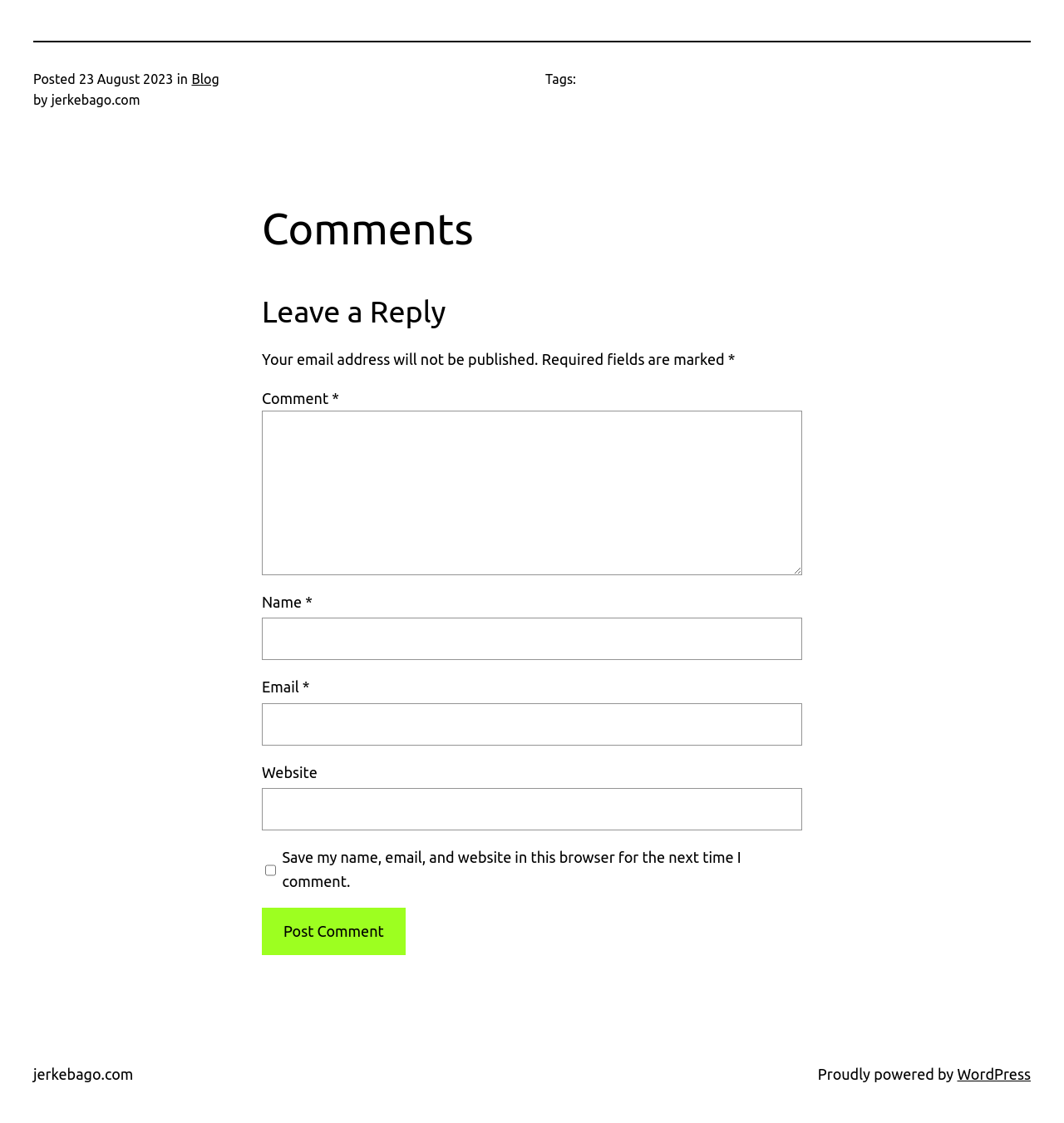How many fields are required to leave a reply?
Use the screenshot to answer the question with a single word or phrase.

3